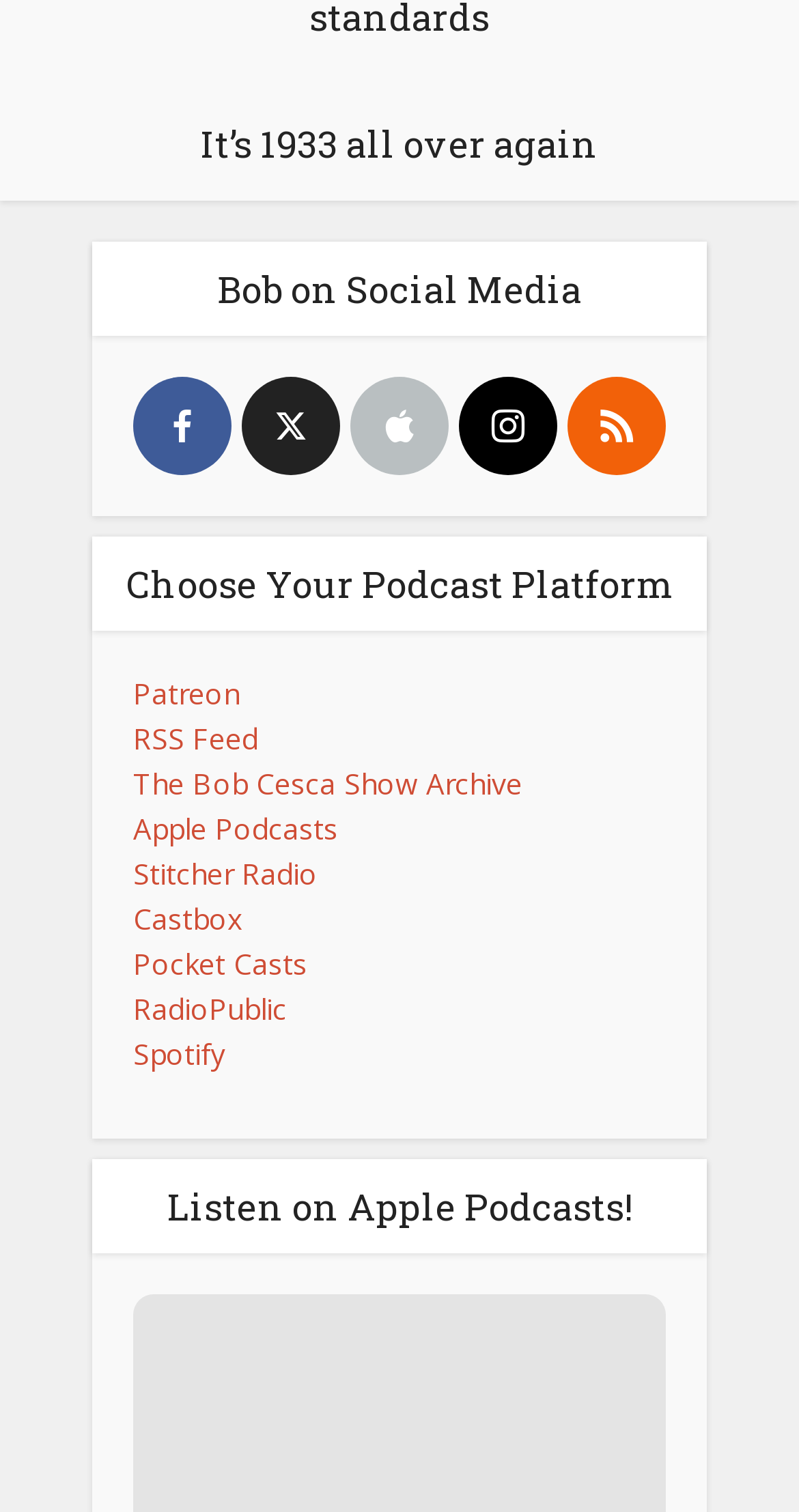Pinpoint the bounding box coordinates of the clickable area needed to execute the instruction: "Subscribe on Patreon". The coordinates should be specified as four float numbers between 0 and 1, i.e., [left, top, right, bottom].

[0.167, 0.446, 0.3, 0.472]